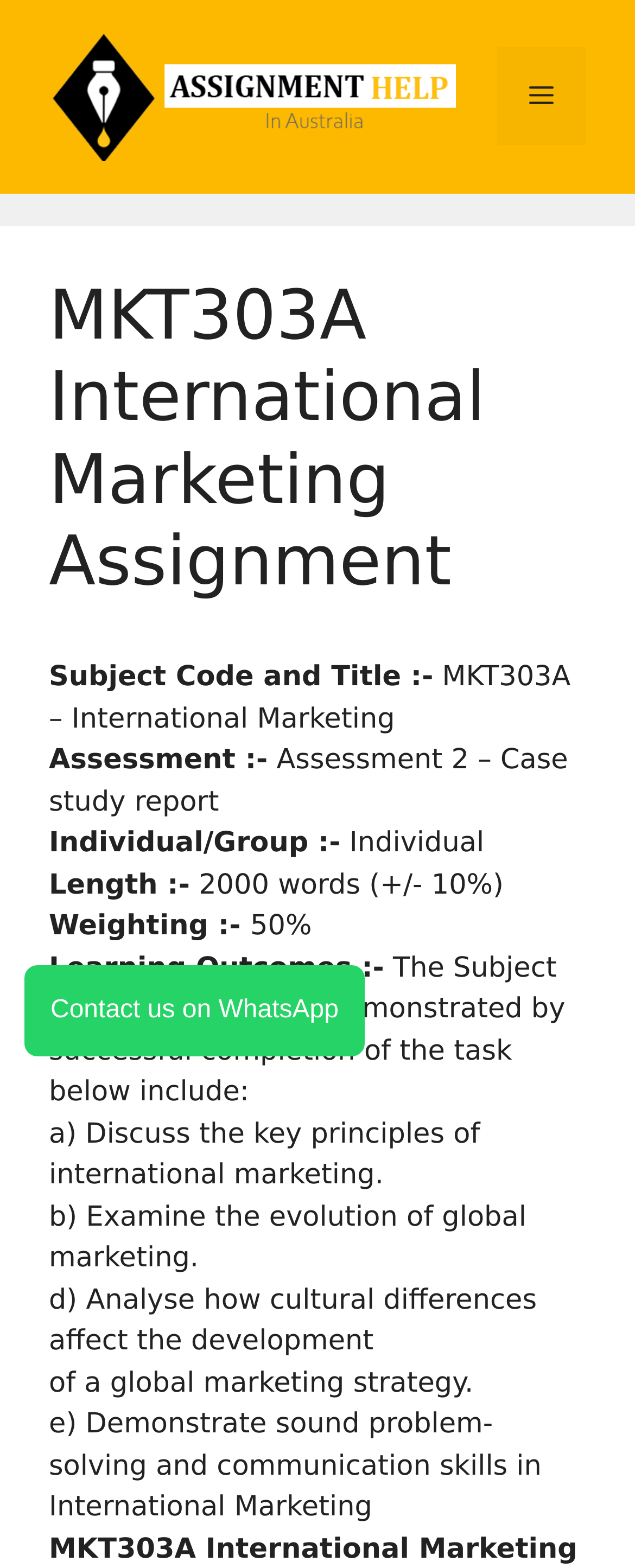Create a detailed summary of the webpage's content and design.

The webpage is about an international marketing assignment, specifically MKT303A. At the top, there is a banner with a link to "Assignment Help In Australia" accompanied by an image. To the right of the banner, there is a navigation menu toggle button labeled "Menu".

Below the banner, there is a header section with the title "MKT303A International Marketing Assignment". Underneath the header, there are several sections of text that outline the assignment details. The first section lists the subject code and title, followed by the assessment details, including the type, individual or group work, length, weighting, and learning outcomes.

The learning outcomes section is further divided into several points, including discussing key principles of international marketing, examining the evolution of global marketing, analyzing how cultural differences affect global marketing strategy development, and demonstrating problem-solving and communication skills in international marketing.

At the bottom left of the page, there is a link to "Contact us on WhatsApp". Overall, the webpage appears to be a detailed outline of an international marketing assignment, providing students with necessary information to complete the task.